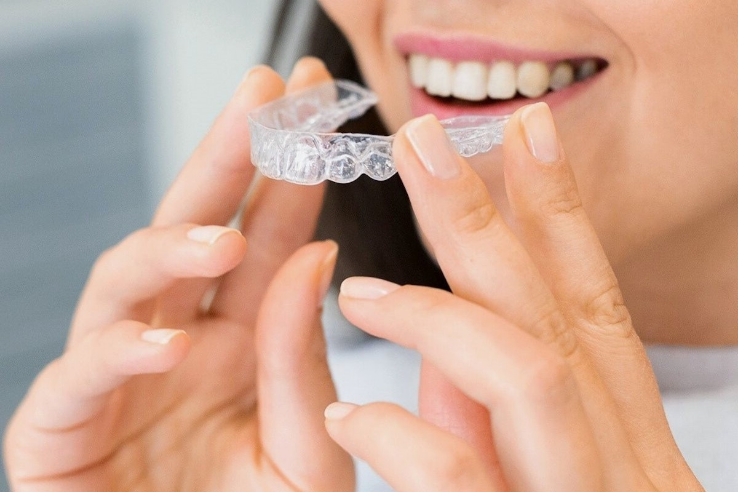Generate an in-depth description of the image.

The image showcases a woman preparing to apply an Invisalign aligner, a clear orthodontic device designed to gradually align teeth. Her hands gently hold the aligner, emphasizing its transparent design, which is a hallmark of Invisalign treatments. The woman appears to be smiling, showcasing her teeth, which highlights the aligner's purpose in correcting mild to moderate alignment issues. This visual relates to the broader context of cosmetic orthodontics, which is increasingly sought after by many families for its effectiveness and aesthetic appeal.